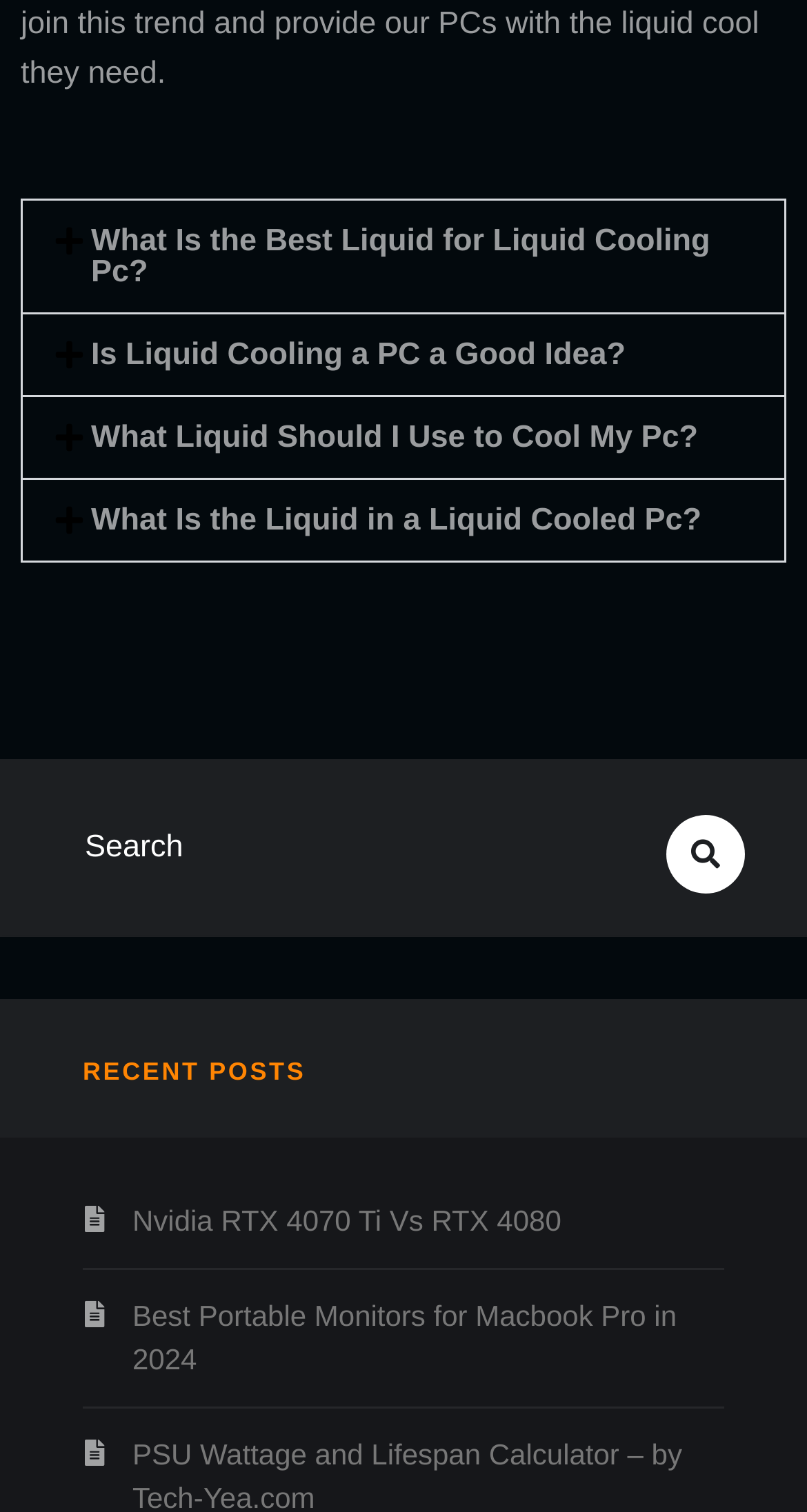Please answer the following question as detailed as possible based on the image: 
What is the title of the first tab?

I looked at the first button element with 'expanded: False' property and found the corresponding generic element with the text 'What Is the Best Liquid for Liquid Cooling Pc?'. This is the title of the first tab.